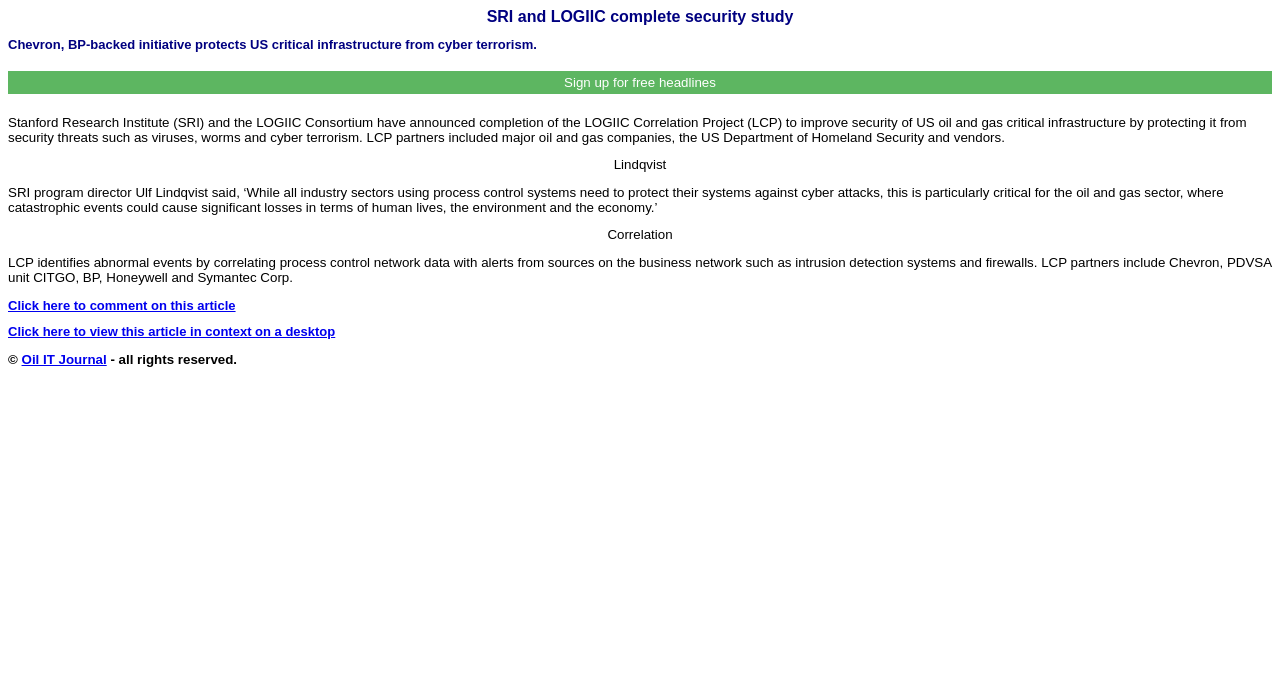Construct a thorough caption encompassing all aspects of the webpage.

The webpage appears to be an article about the completion of a security study by SRI and LOGIIC in 2006. At the top, there is a heading that reads "SRI and LOGIIC complete security study" followed by a subheading that provides more context about the initiative. Below the headings, there is a button to "Sign up for free headlines".

The main content of the article is divided into several paragraphs. The first paragraph explains the purpose of the LOGIIC Correlation Project, which aims to improve the security of US oil and gas critical infrastructure from cyber threats. The text is positioned near the top of the page, spanning almost the entire width.

To the right of the first paragraph, there is a smaller text block with the name "Lindqvist", which is likely a reference to a person quoted in the article. Below the first paragraph, there is a quote from Ulf Lindqvist, the SRI program director, highlighting the importance of protecting process control systems from cyber attacks.

The next paragraph explains how the LOGIIC Correlation Project identifies abnormal events by correlating process control network data with alerts from other sources. This text is positioned below the quote, spanning almost the entire width of the page.

Further down, there are two headings: "Click here to comment on this article" and "Click here to view this article in context on a desktop". Each heading has a corresponding link below it. The links are positioned to the right of the headings.

At the bottom of the page, there is a copyright notice that reads "© Oil IT Journal - all rights reserved". The notice is positioned near the bottom left corner of the page.